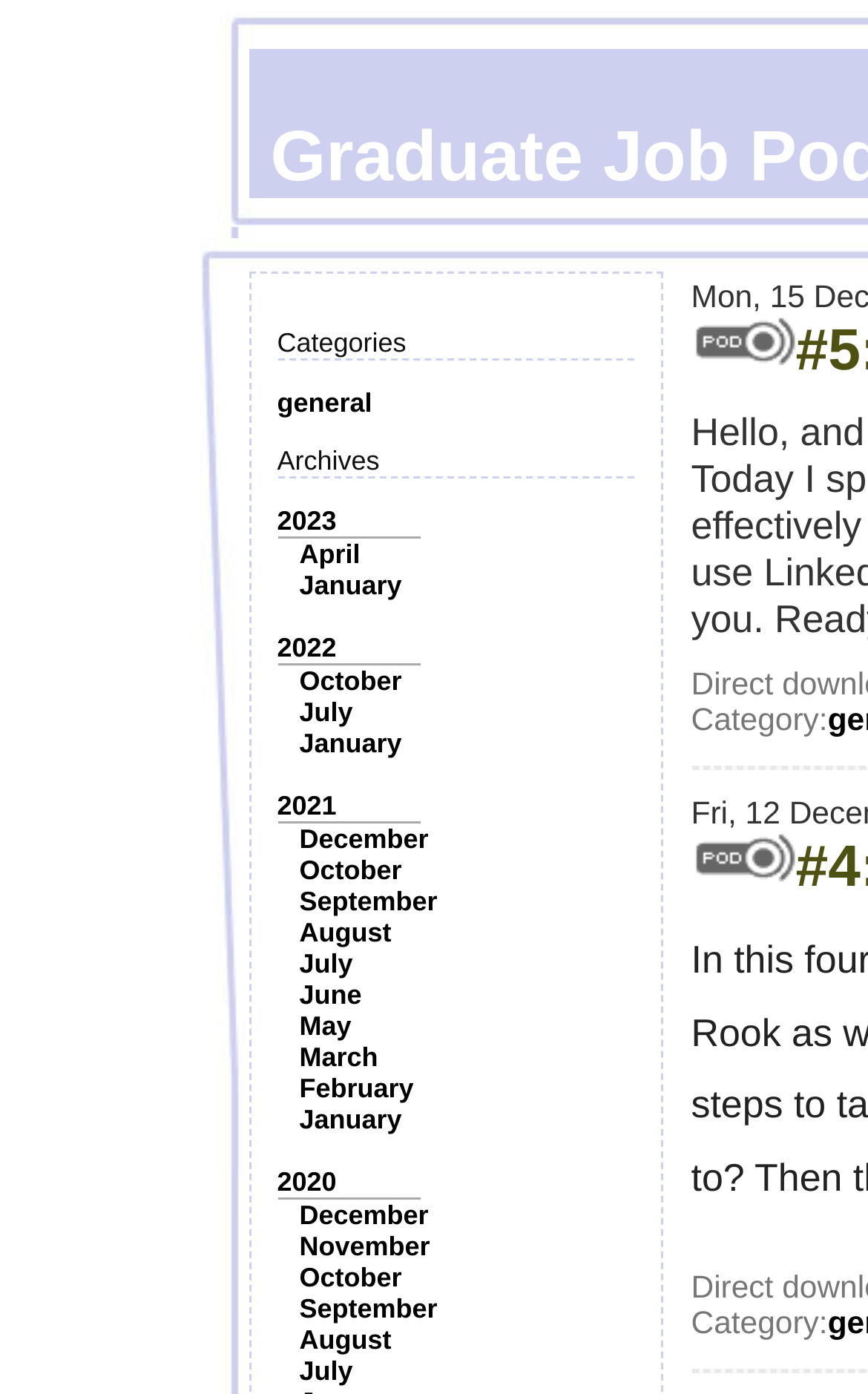Identify the bounding box coordinates of the element to click to follow this instruction: 'Explore the '2022' archives'. Ensure the coordinates are four float values between 0 and 1, provided as [left, top, right, bottom].

[0.319, 0.453, 0.388, 0.476]